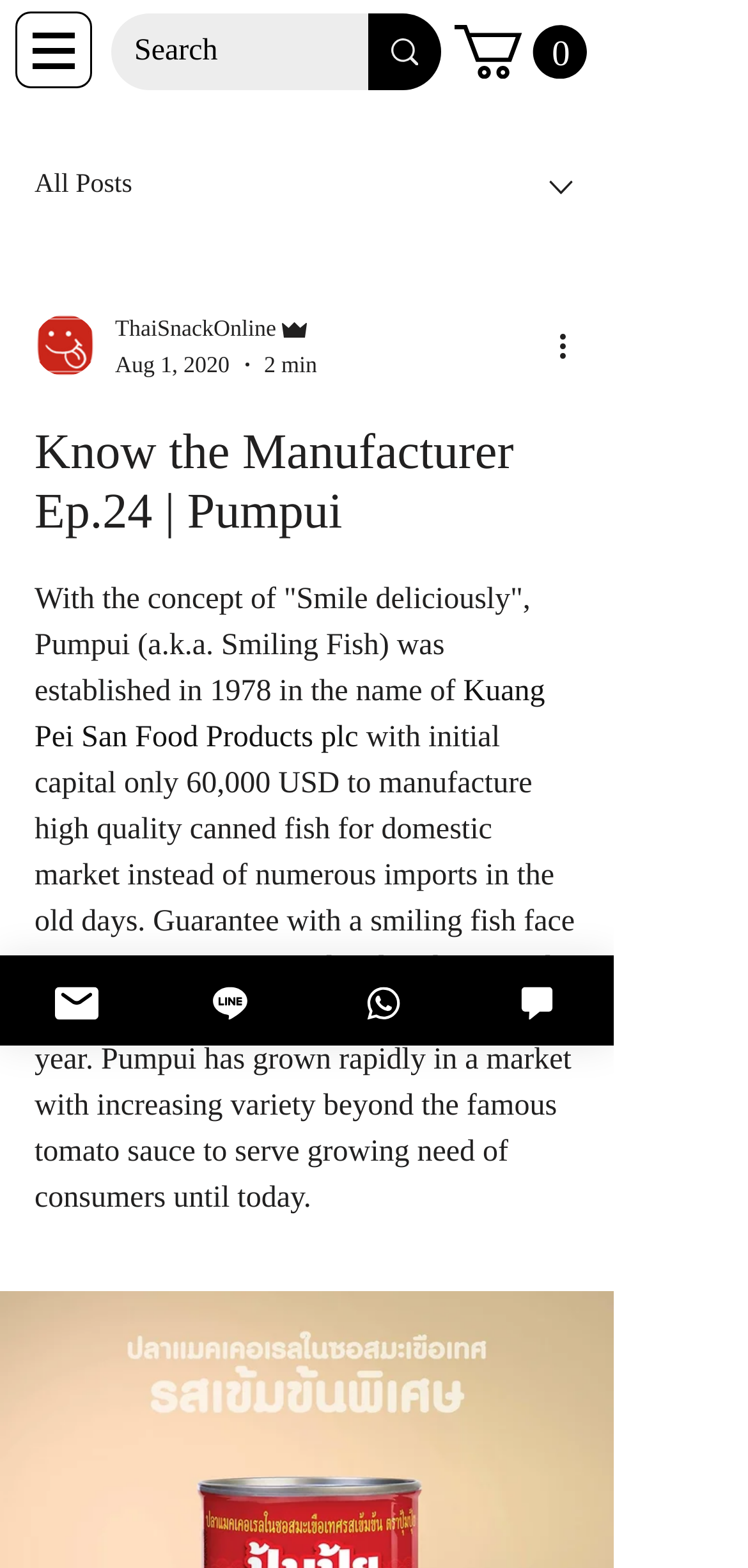Find the bounding box of the UI element described as follows: "LINE".

[0.274, 0.609, 0.547, 0.667]